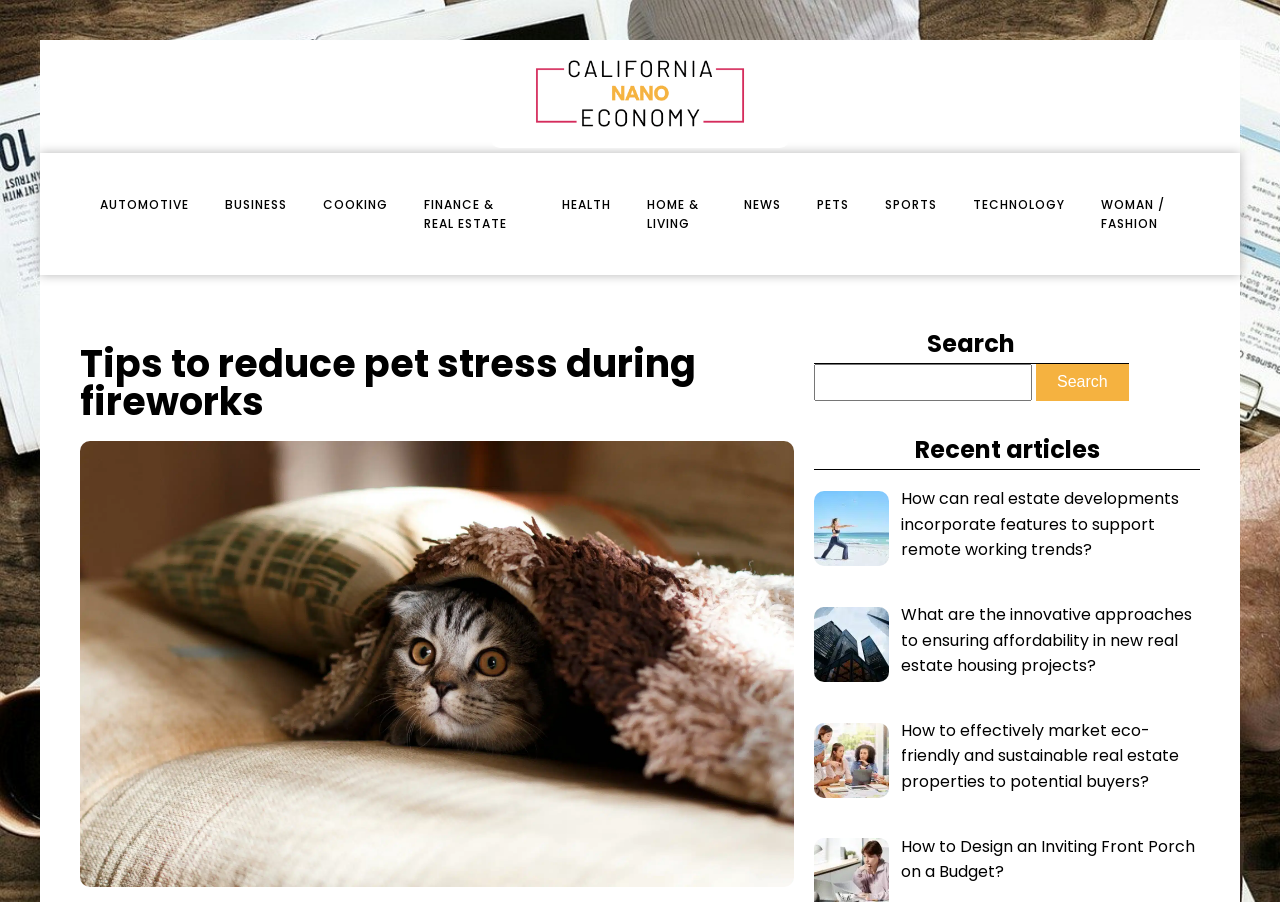What type of articles are recently published?
Please respond to the question with as much detail as possible.

The 'Recent articles' section of the webpage lists several article titles related to real estate and home living, such as 'How can real estate developments incorporate features to support remote working trends?' and 'How to Design an Inviting Front Porch on a Budget?'.